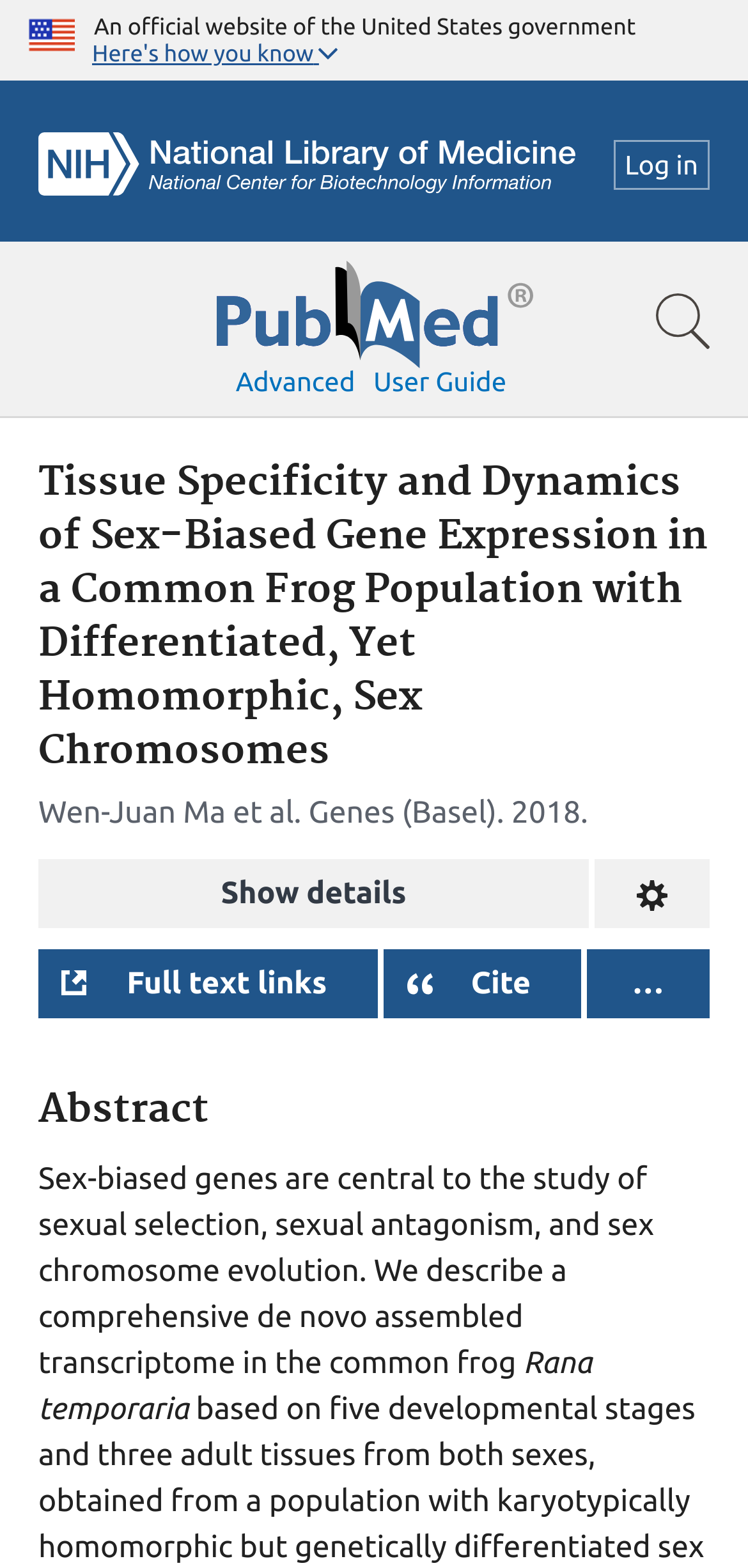Kindly determine the bounding box coordinates for the clickable area to achieve the given instruction: "Click the U.S. flag image".

[0.038, 0.007, 0.1, 0.036]